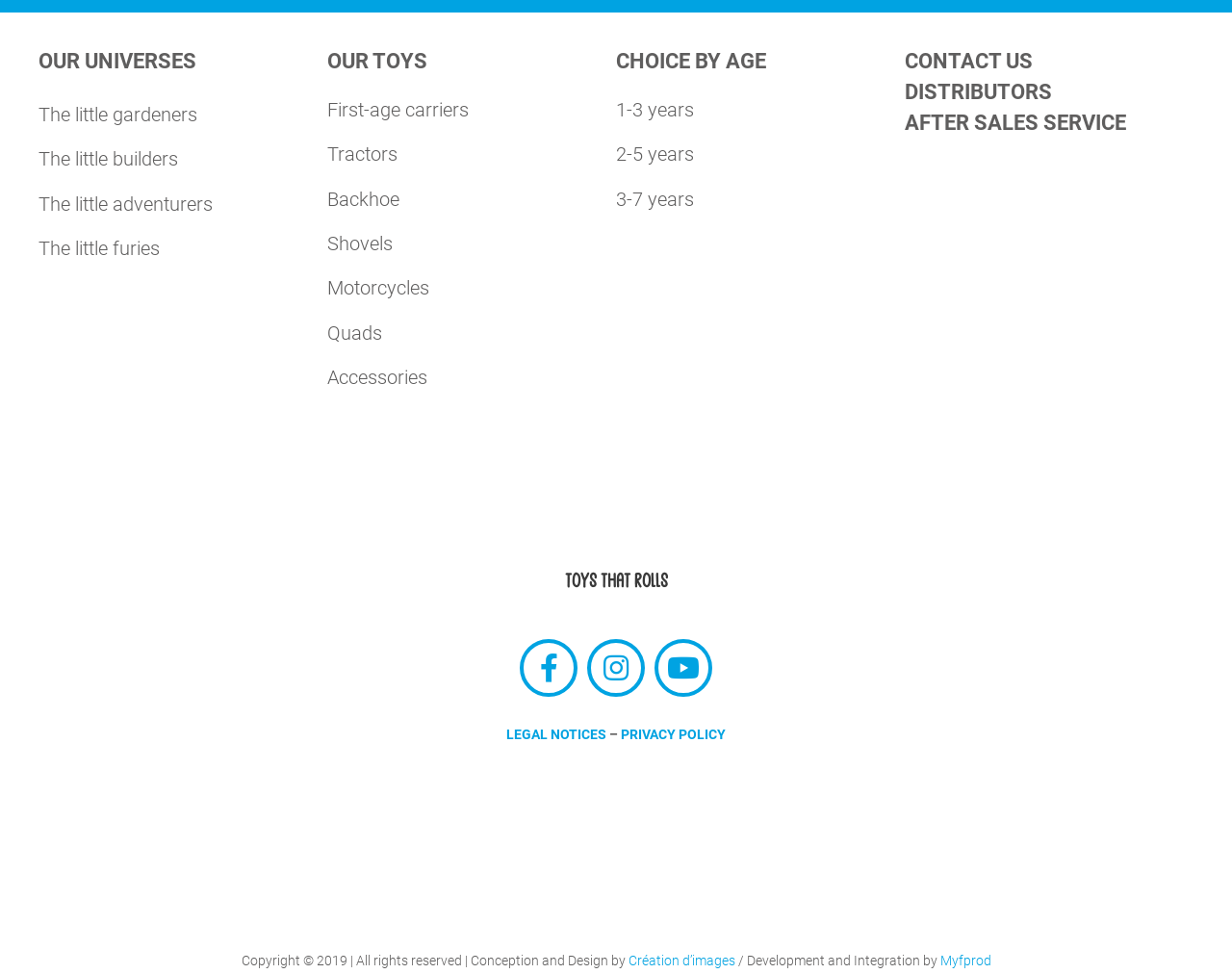What is the name of the company that designed the website?
Please provide a comprehensive and detailed answer to the question.

The name of the company that designed the website can be found in the footer section where it says 'Conception and Design by Création d’images'.